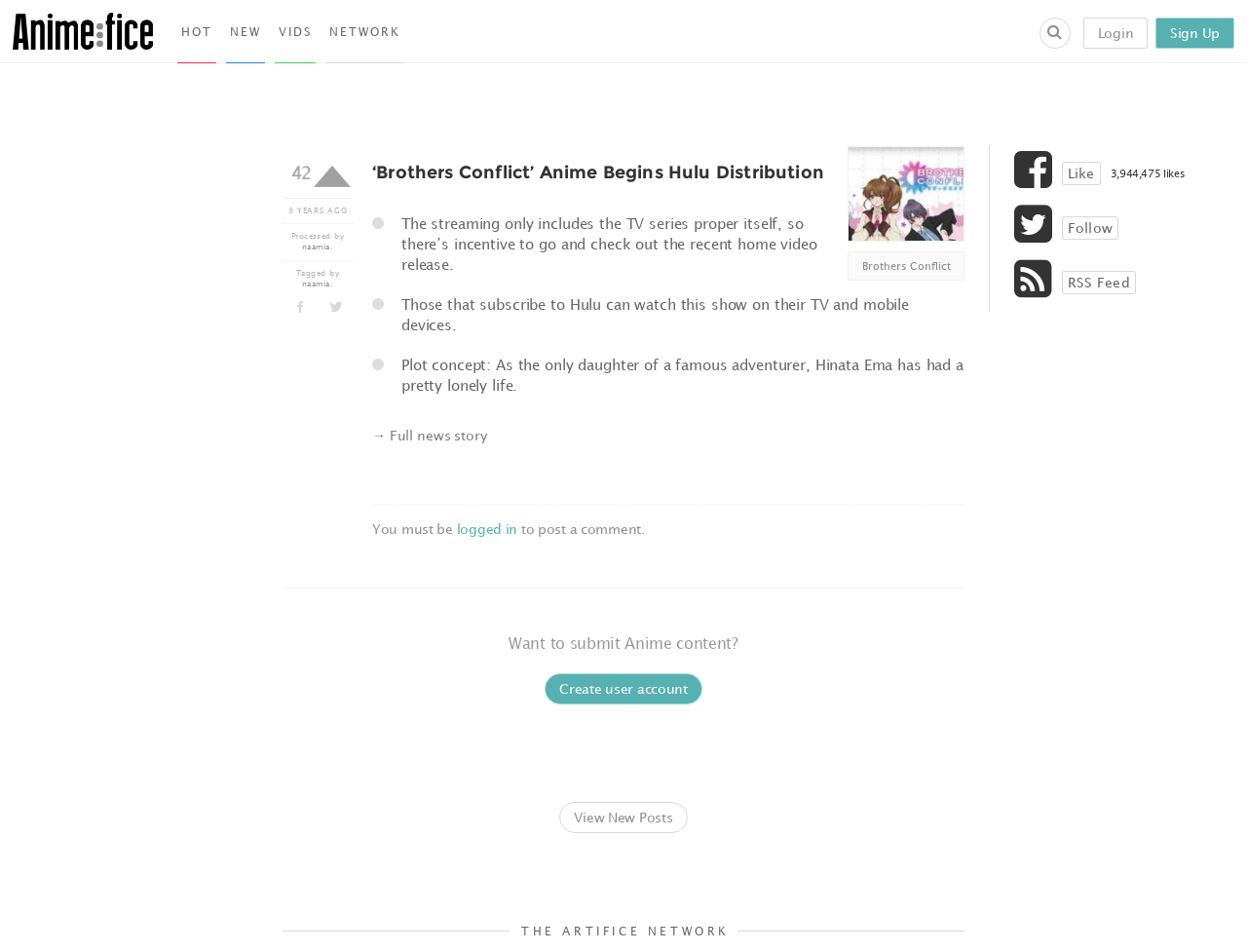Identify the bounding box coordinates of the clickable region to carry out the given instruction: "Click on the Animefice logo".

[0.01, 0.013, 0.123, 0.052]